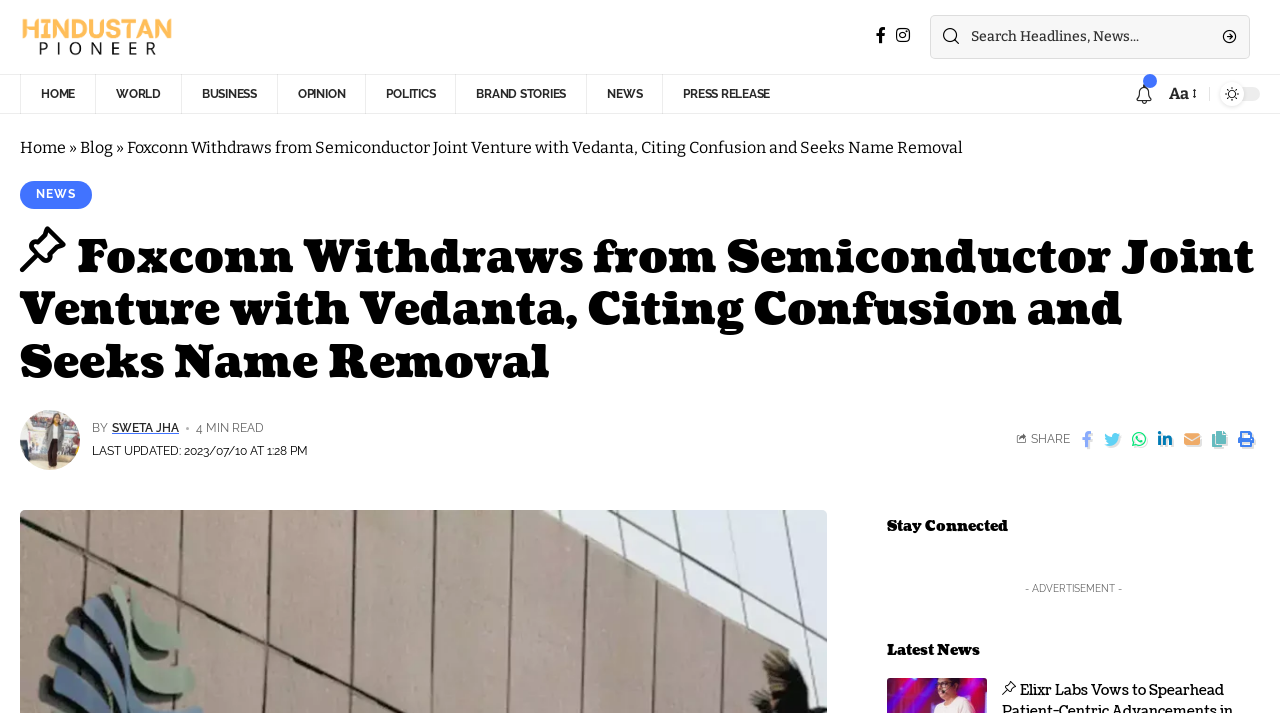What is the name of the Indian conglomerate mentioned in the article?
Can you offer a detailed and complete answer to this question?

The answer can be found in the heading of the webpage, which states 'Foxconn Withdraws from Semiconductor Joint Venture with Vedanta, Citing Confusion and Seeks Name Removal'. This indicates that Vedanta is the Indian conglomerate mentioned in the article.